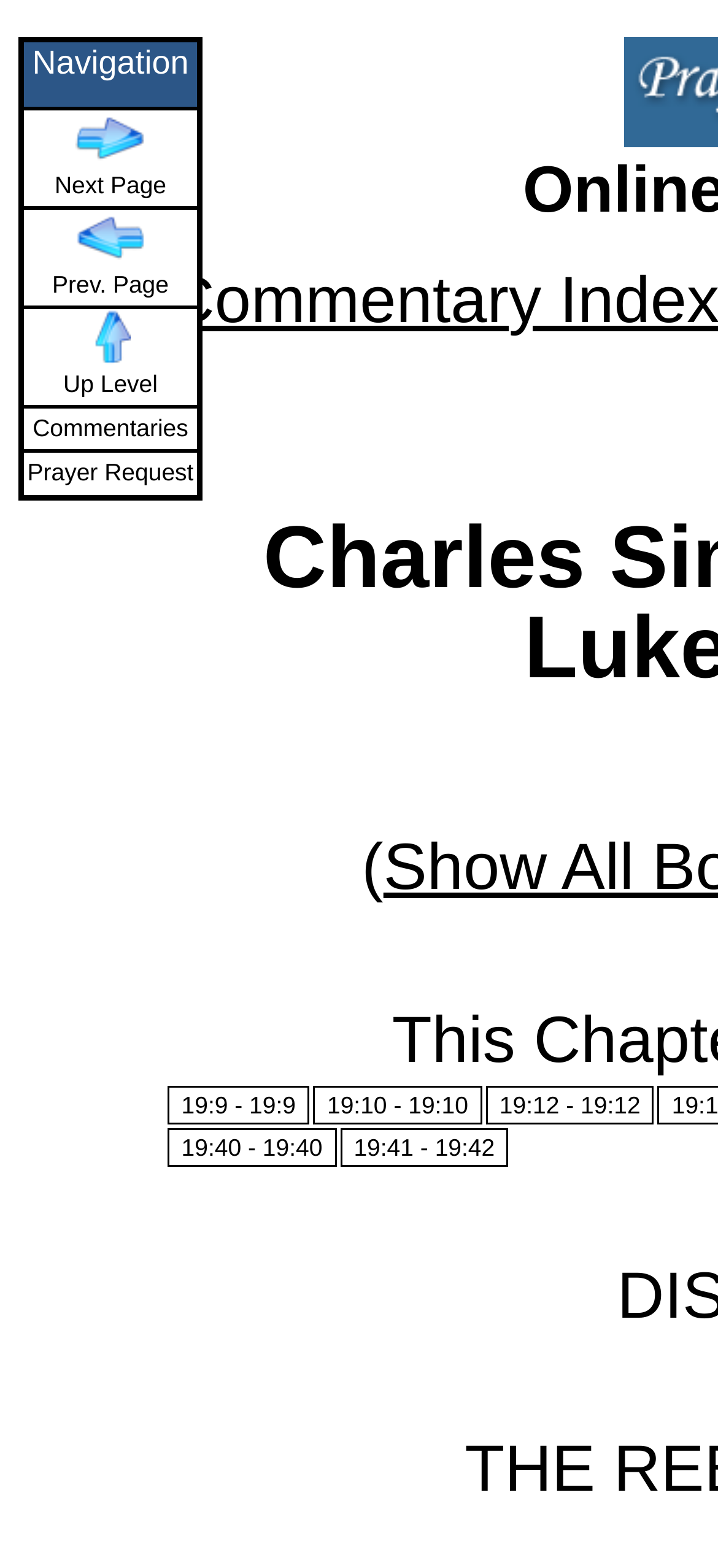Provide a single word or phrase to answer the given question: 
How many images are on the page?

3